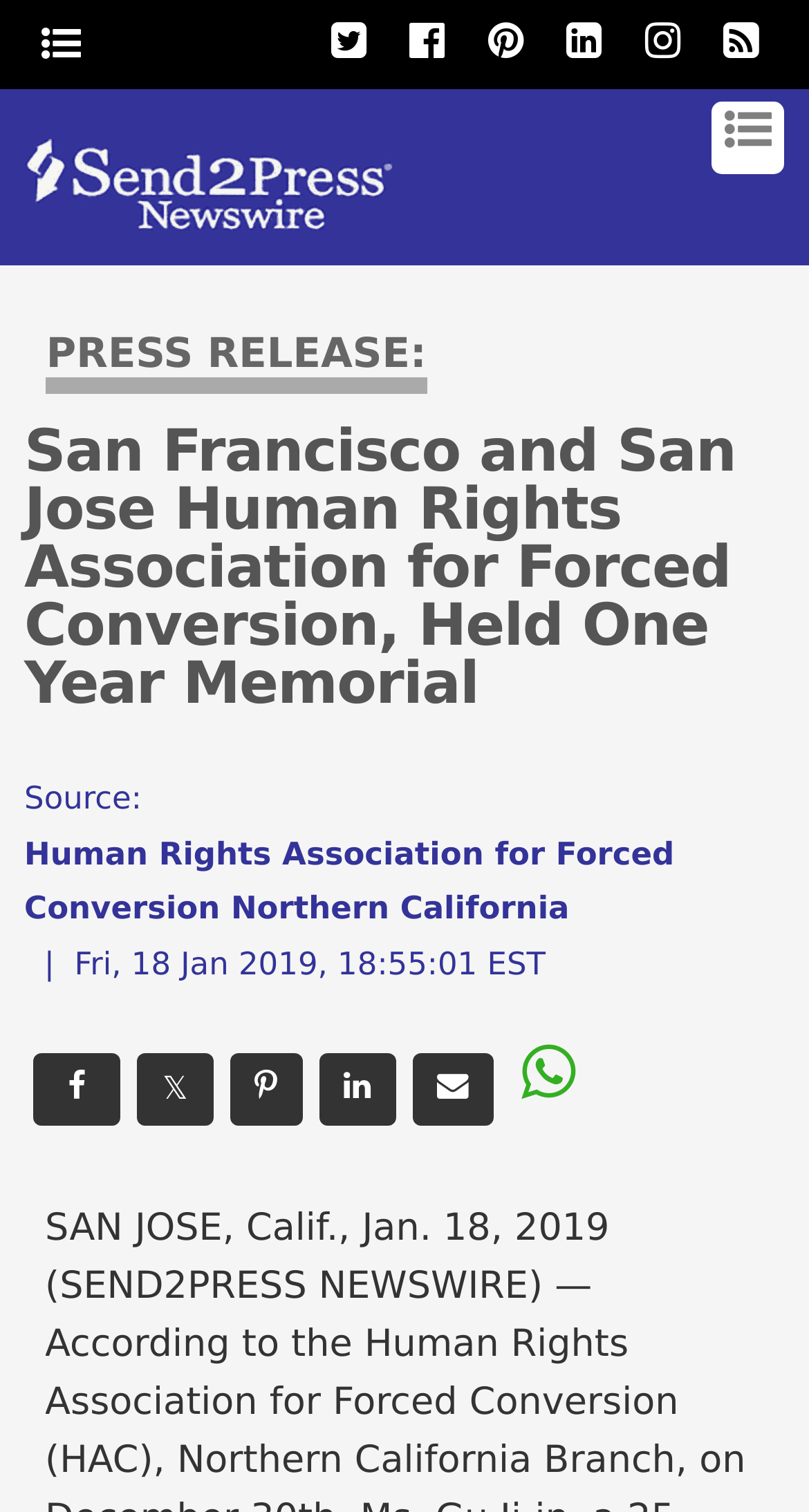Provide the bounding box coordinates of the area you need to click to execute the following instruction: "Share to Facebook".

[0.04, 0.697, 0.15, 0.744]